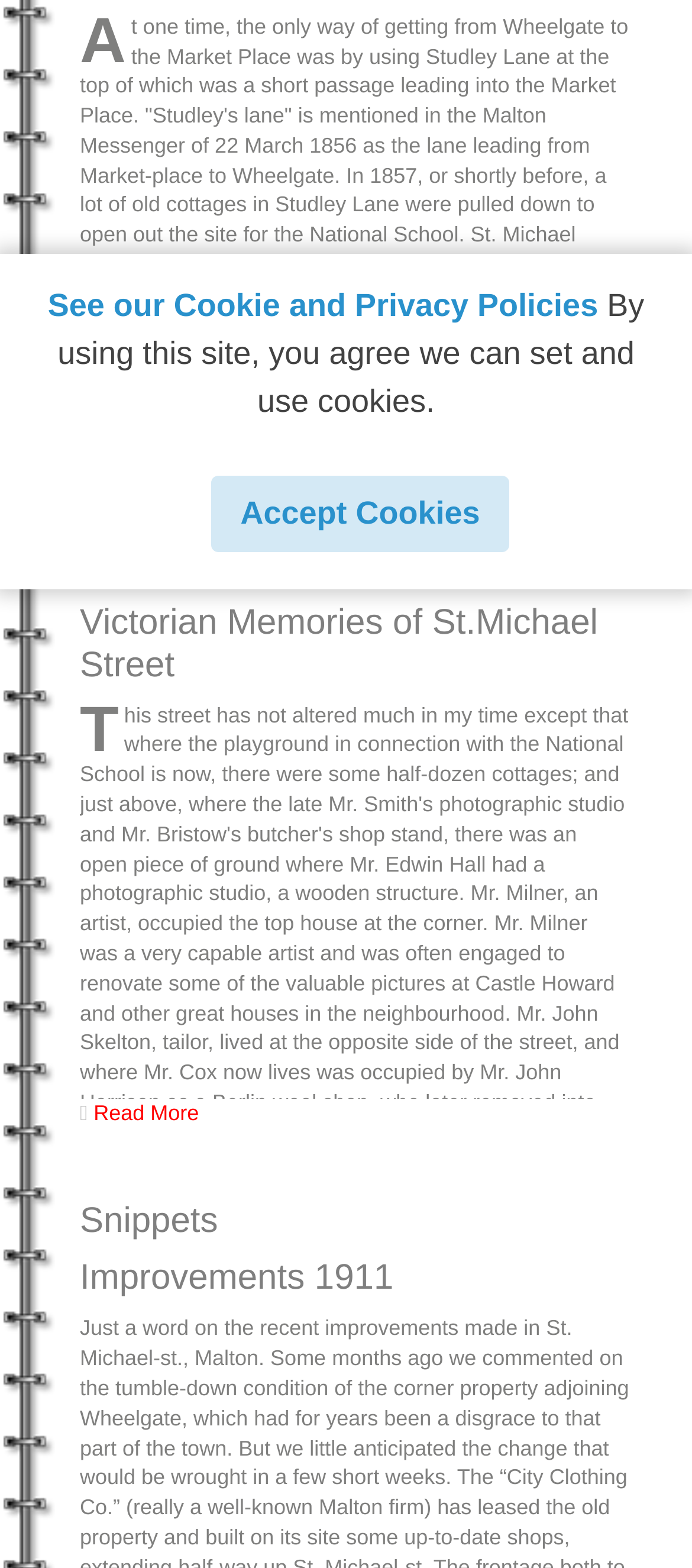Determine the bounding box of the UI component based on this description: "Read More". The bounding box coordinates should be four float values between 0 and 1, i.e., [left, top, right, bottom].

[0.115, 0.7, 0.91, 0.737]